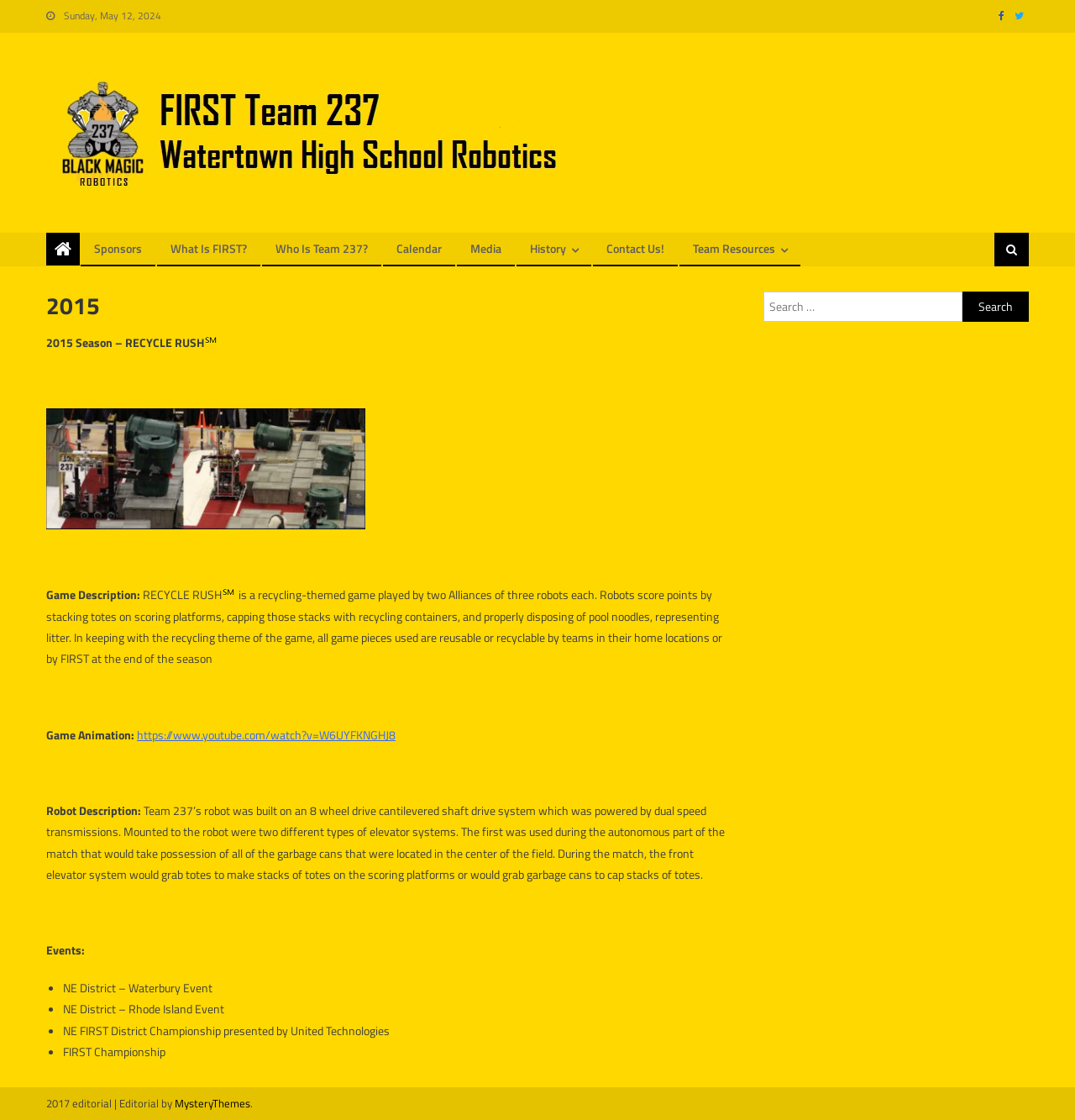What is the purpose of the front elevator system?
Provide an in-depth answer to the question, covering all aspects.

The purpose of the front elevator system can be inferred from the text 'During the match, the front elevator system would grab totes to make stacks of totes on the scoring platforms or would grab garbage cans to cap stacks of totes' which is located in the article section of the webpage.